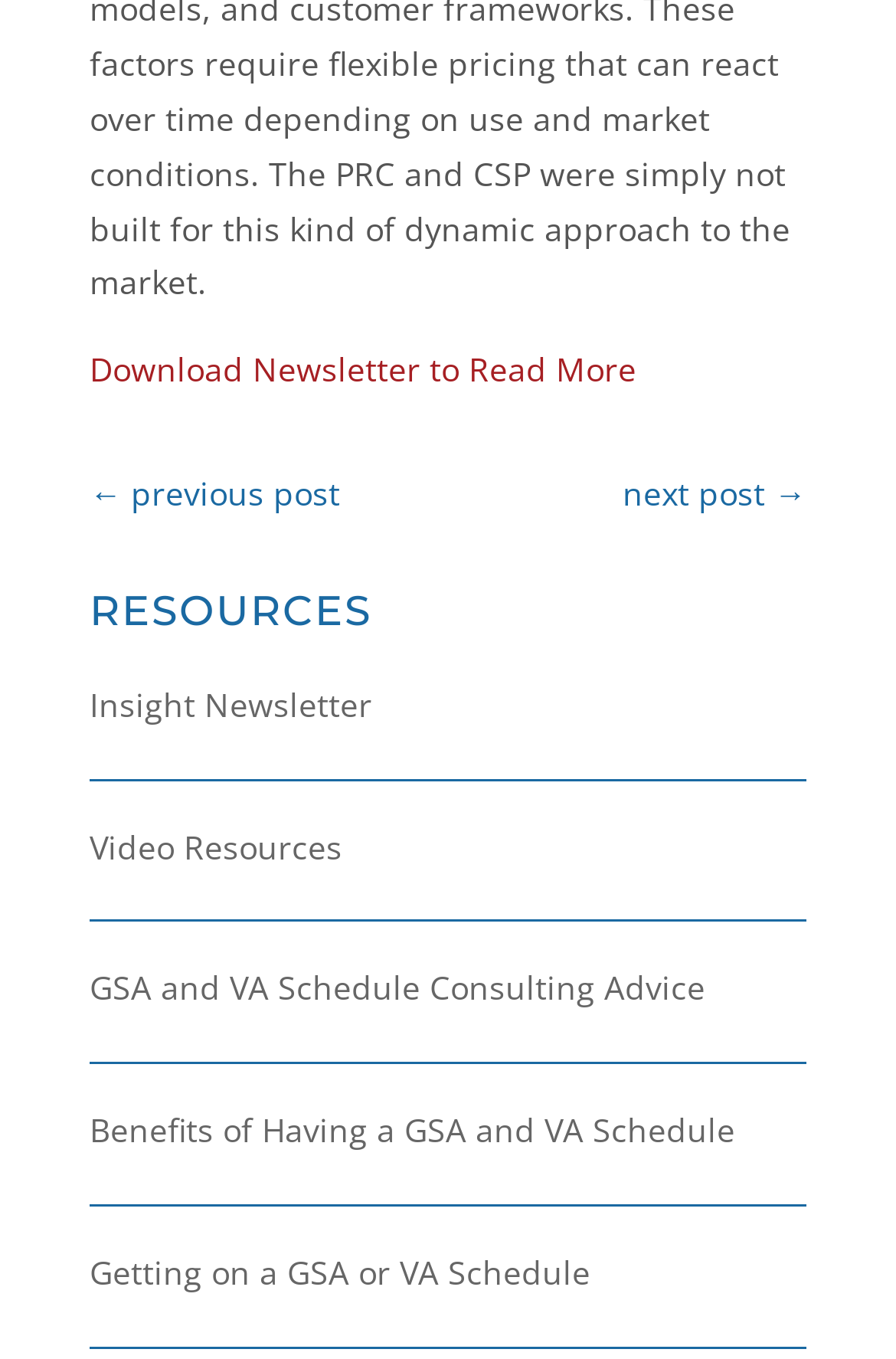Are there navigation links to previous and next posts?
Ensure your answer is thorough and detailed.

I found two links, '← previous post' and 'next post →', which suggest that the webpage has navigation links to previous and next posts.